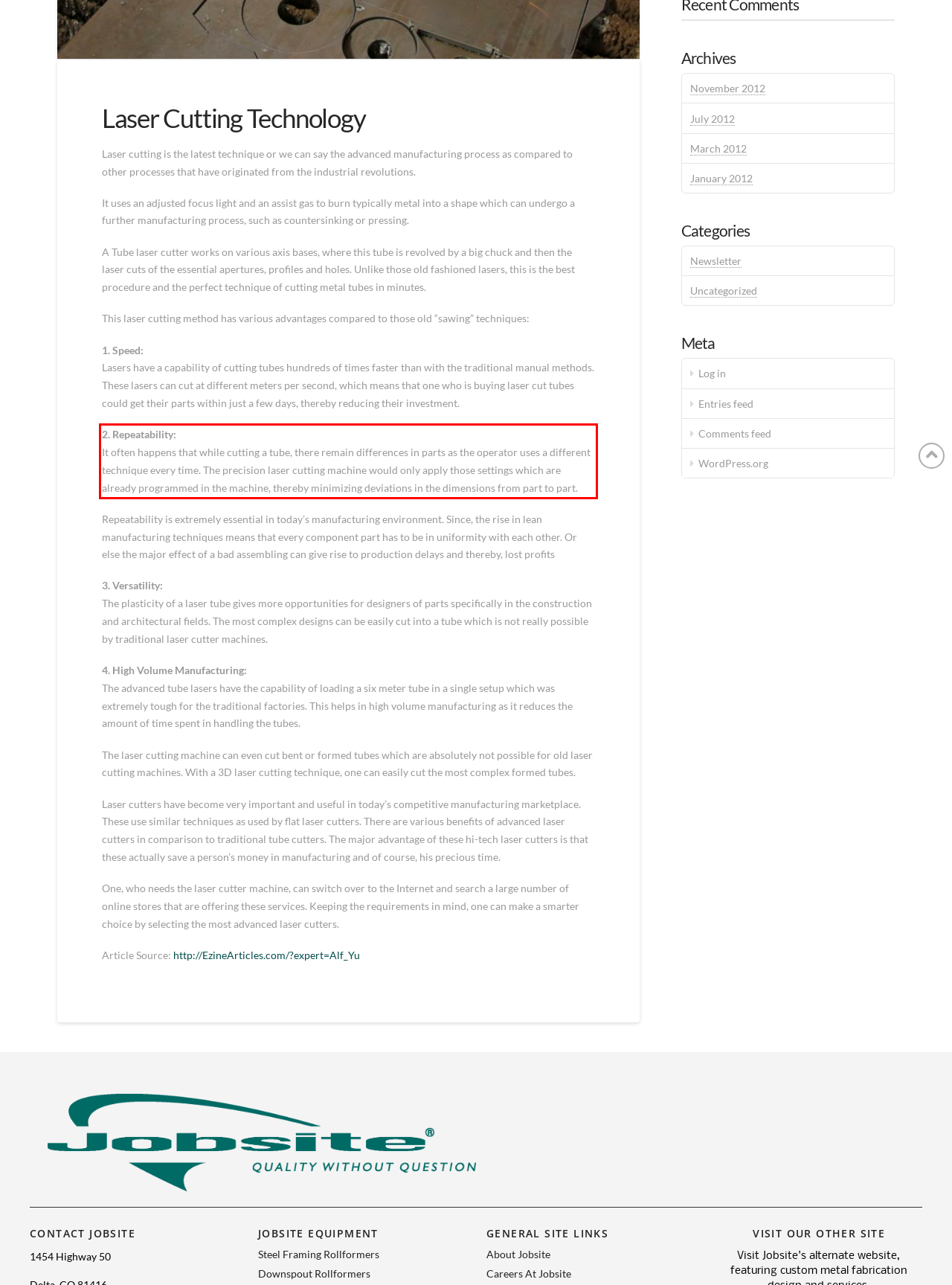You have a screenshot of a webpage, and there is a red bounding box around a UI element. Utilize OCR to extract the text within this red bounding box.

2. Repeatability: It often happens that while cutting a tube, there remain differences in parts as the operator uses a different technique every time. The precision laser cutting machine would only apply those settings which are already programmed in the machine, thereby minimizing deviations in the dimensions from part to part.